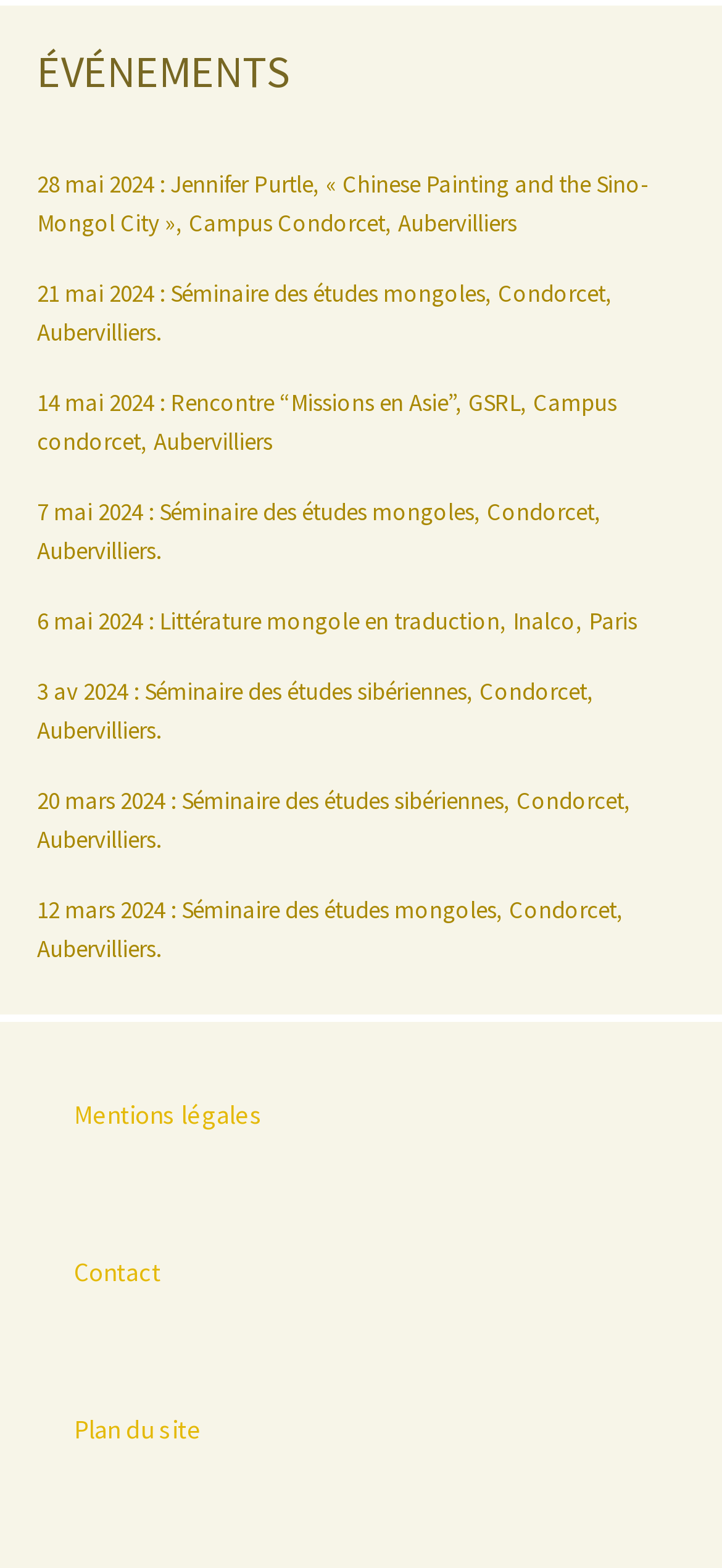Provide the bounding box coordinates for the area that should be clicked to complete the instruction: "View site map".

[0.103, 0.901, 0.279, 0.922]